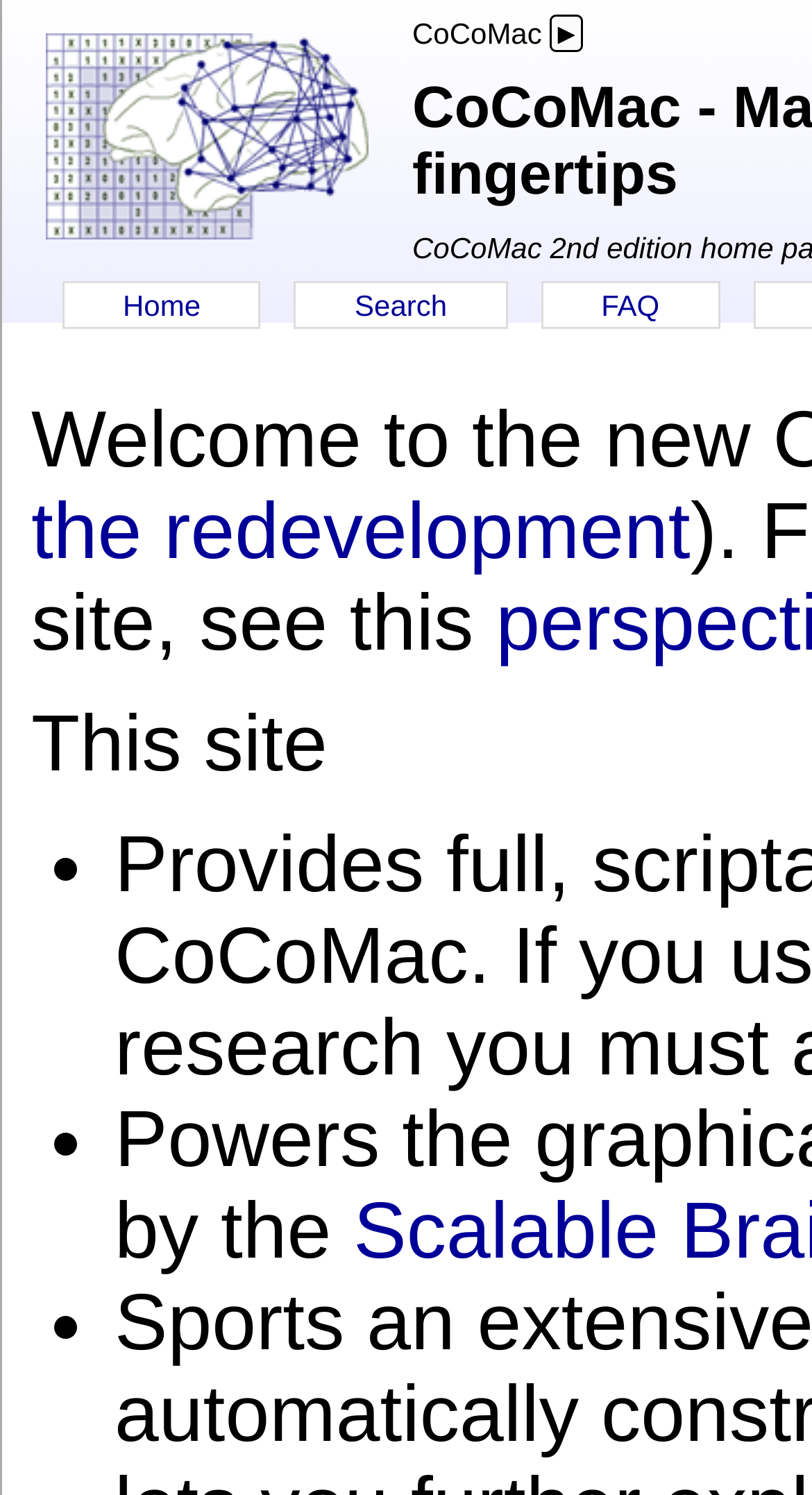Answer the following in one word or a short phrase: 
How many list items are there?

3